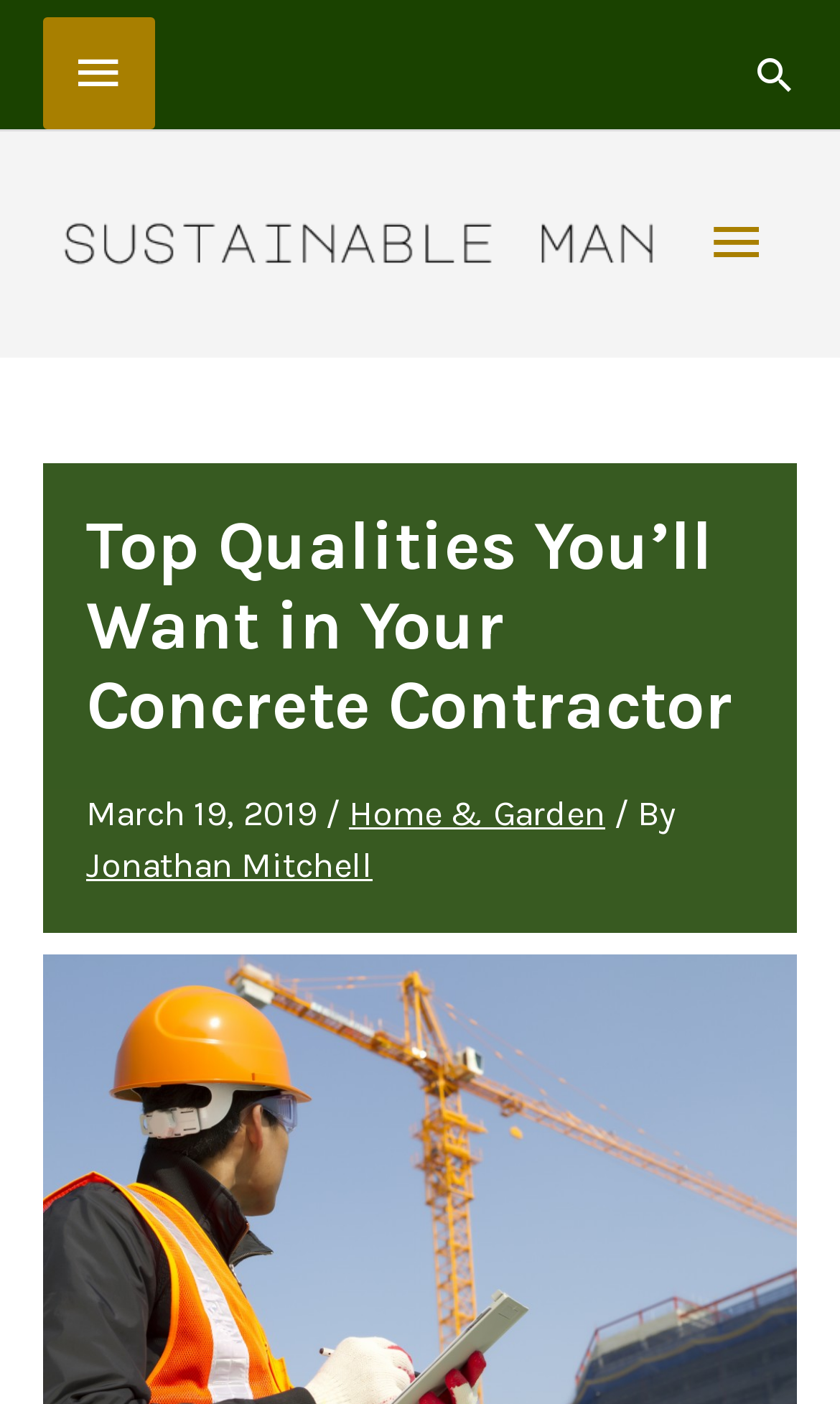Use a single word or phrase to answer the question:
What is the date of the article?

March 19, 2019